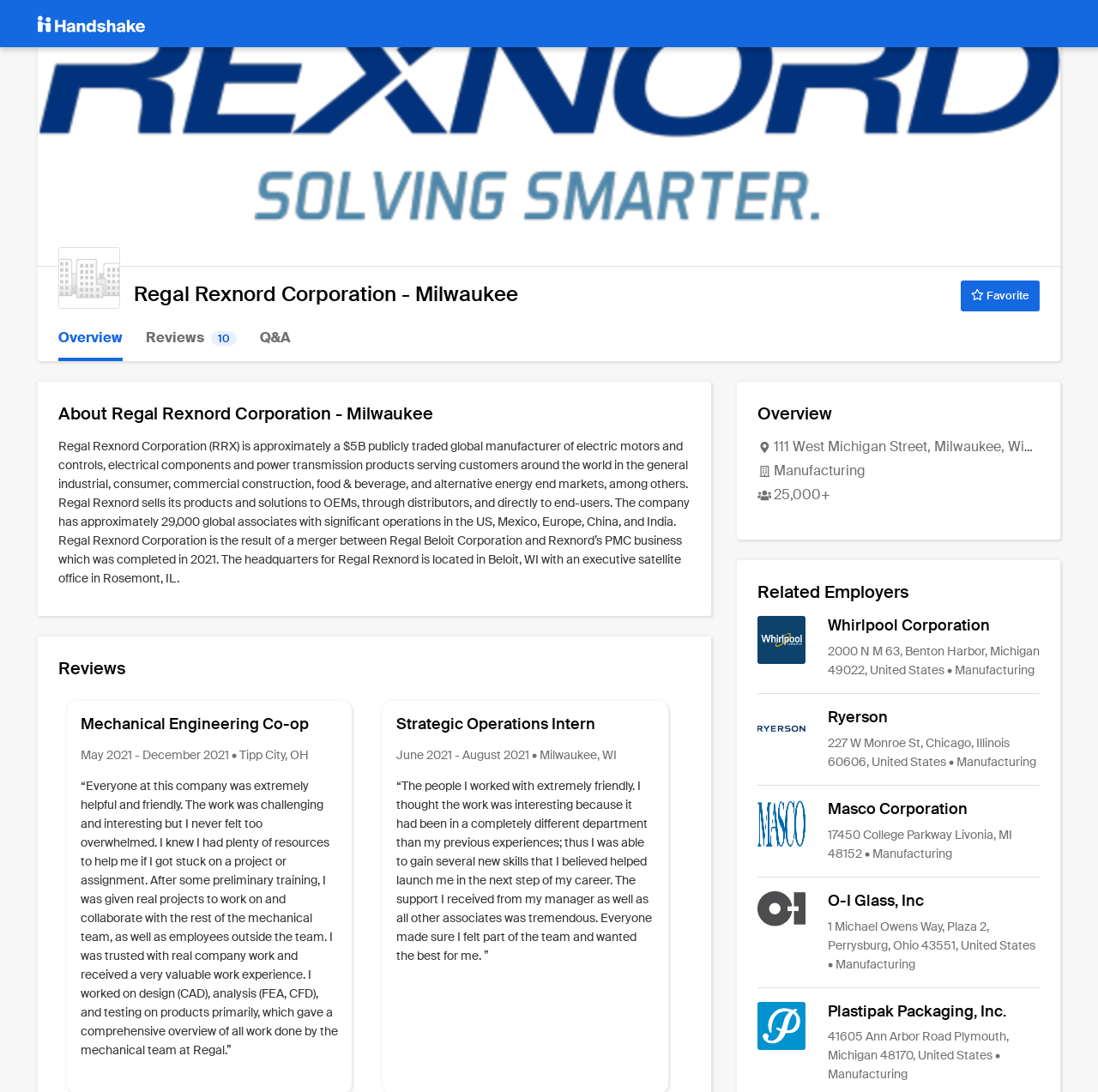Identify the coordinates of the bounding box for the element described below: "alt="Handshake"". Return the coordinates as four float numbers between 0 and 1: [left, top, right, bottom].

[0.034, 0.014, 0.132, 0.029]